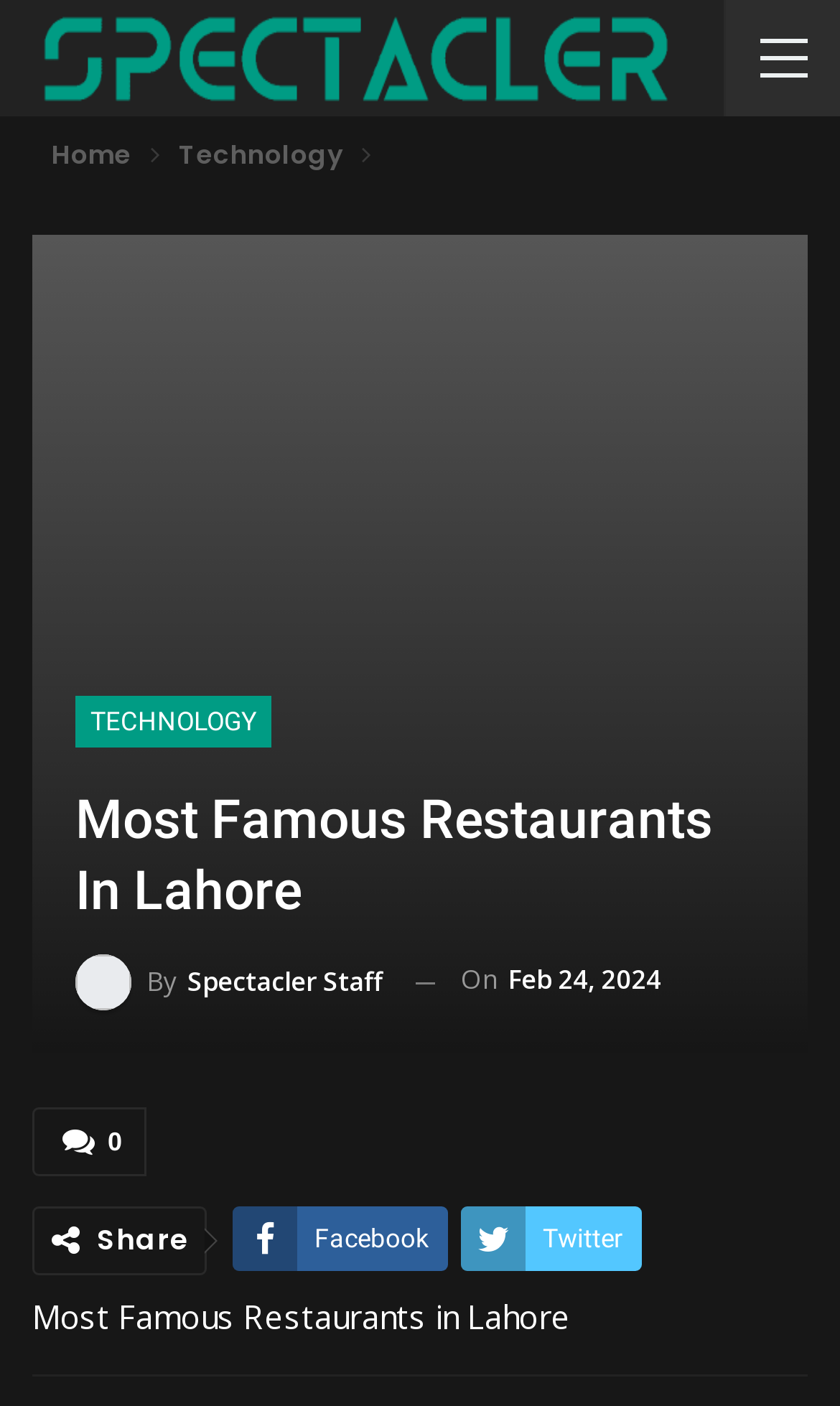Could you please study the image and provide a detailed answer to the question:
What is the name of the author?

I found the answer by looking at the link 'By Spectacler Staff' which is located below the main heading 'Most Famous Restaurants In Lahore'.